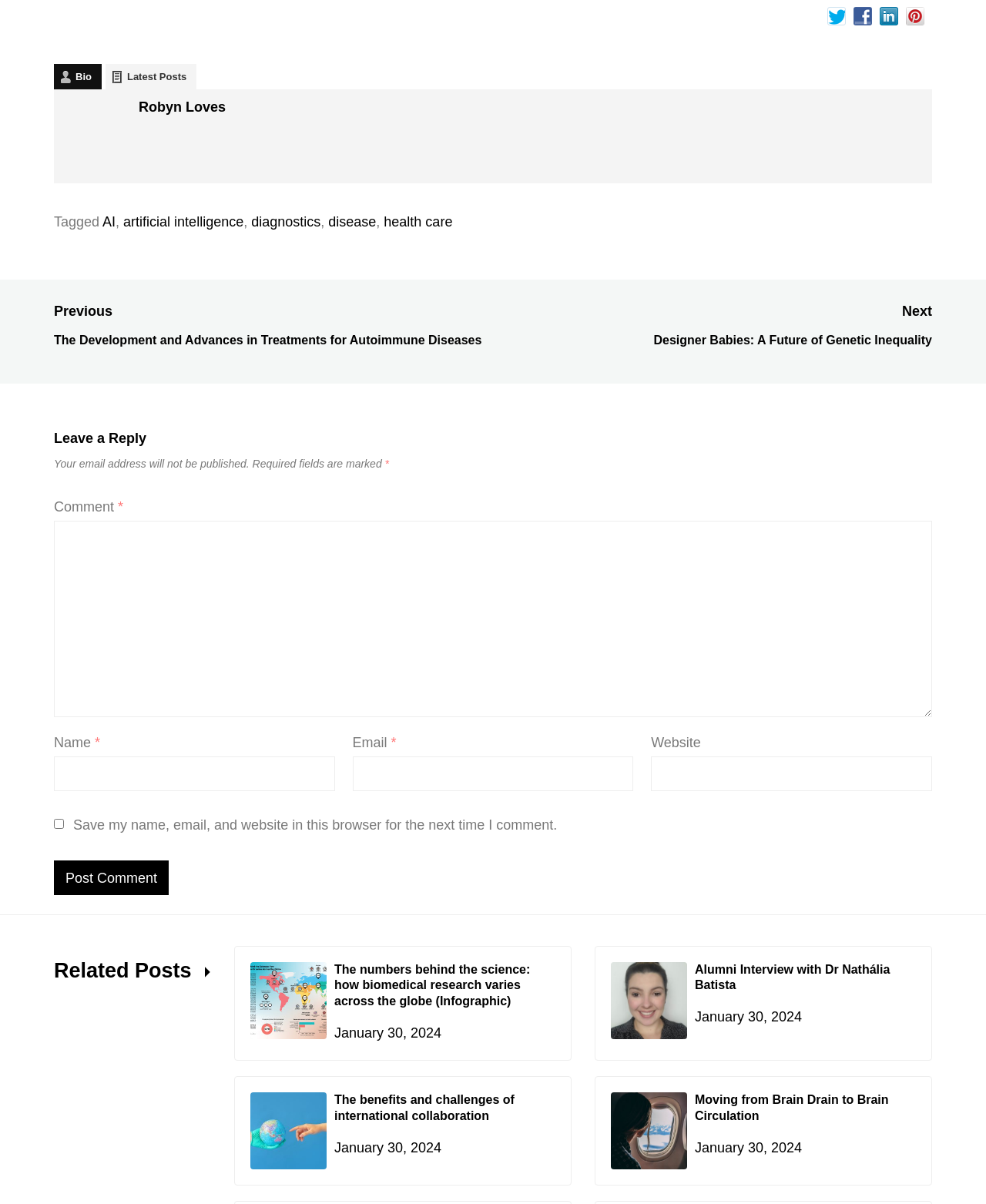Please answer the following question using a single word or phrase: 
How many fields are required to leave a reply?

3